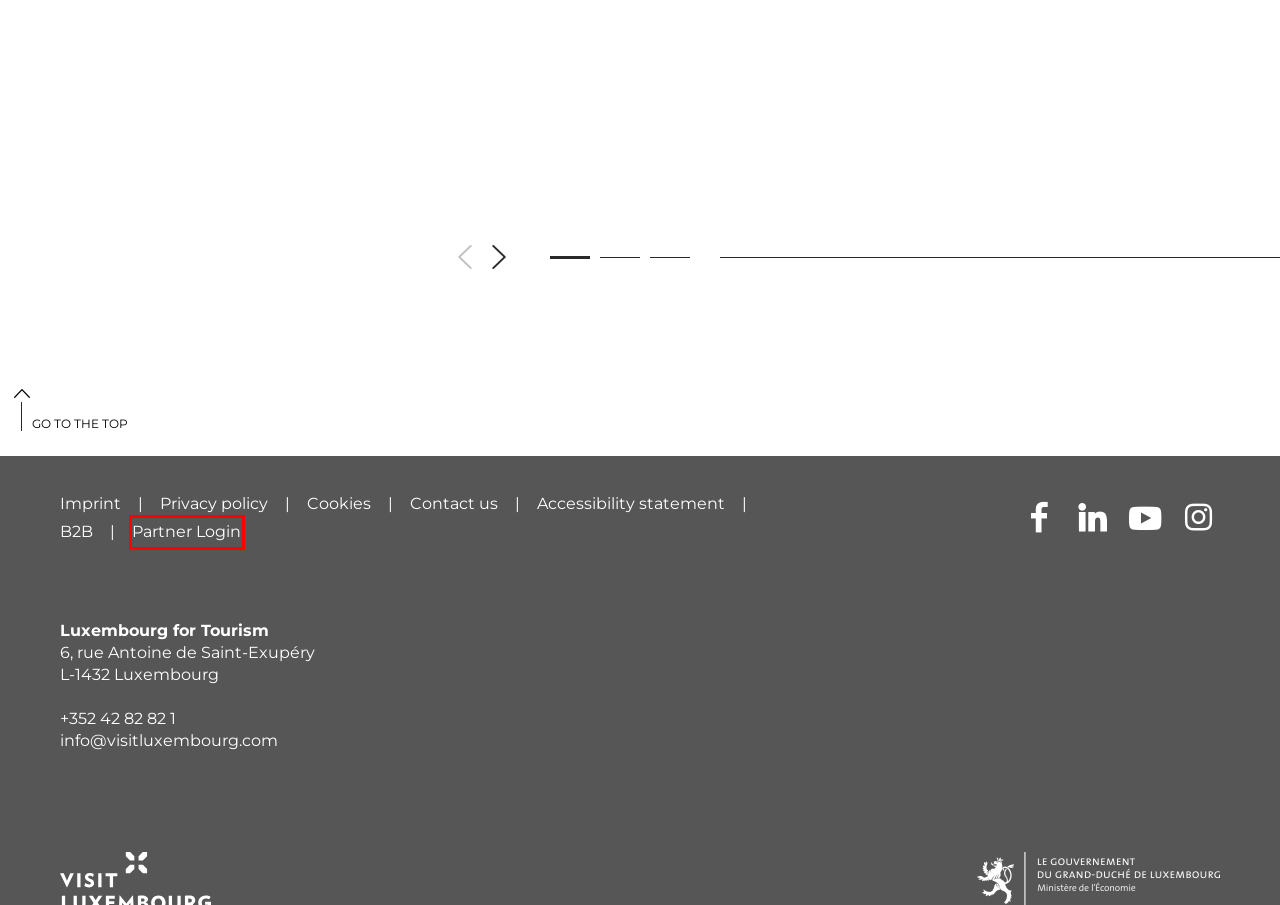Inspect the provided webpage screenshot, concentrating on the element within the red bounding box. Select the description that best represents the new webpage after you click the highlighted element. Here are the candidates:
A. Cookie Consent Solution by Cookiebot™ | Start Your Free Trial
B. Adventure Kuelscheier Consdorf - Visit Luxembourg
C. imx.Platform - Luxembourg
D. A story from the past: self-guided walking tour - Visit Luxembourg
E. Welcome to Luxembourg - Visit Luxembourg
F. Moien - What can we do for you? - Luxembourg B2B
G. American Food in an Authentic School Bus 2024 - Visit Luxembourg
H. 4 self-guided tours to discover Luxembourg City - Visit Luxembourg

C